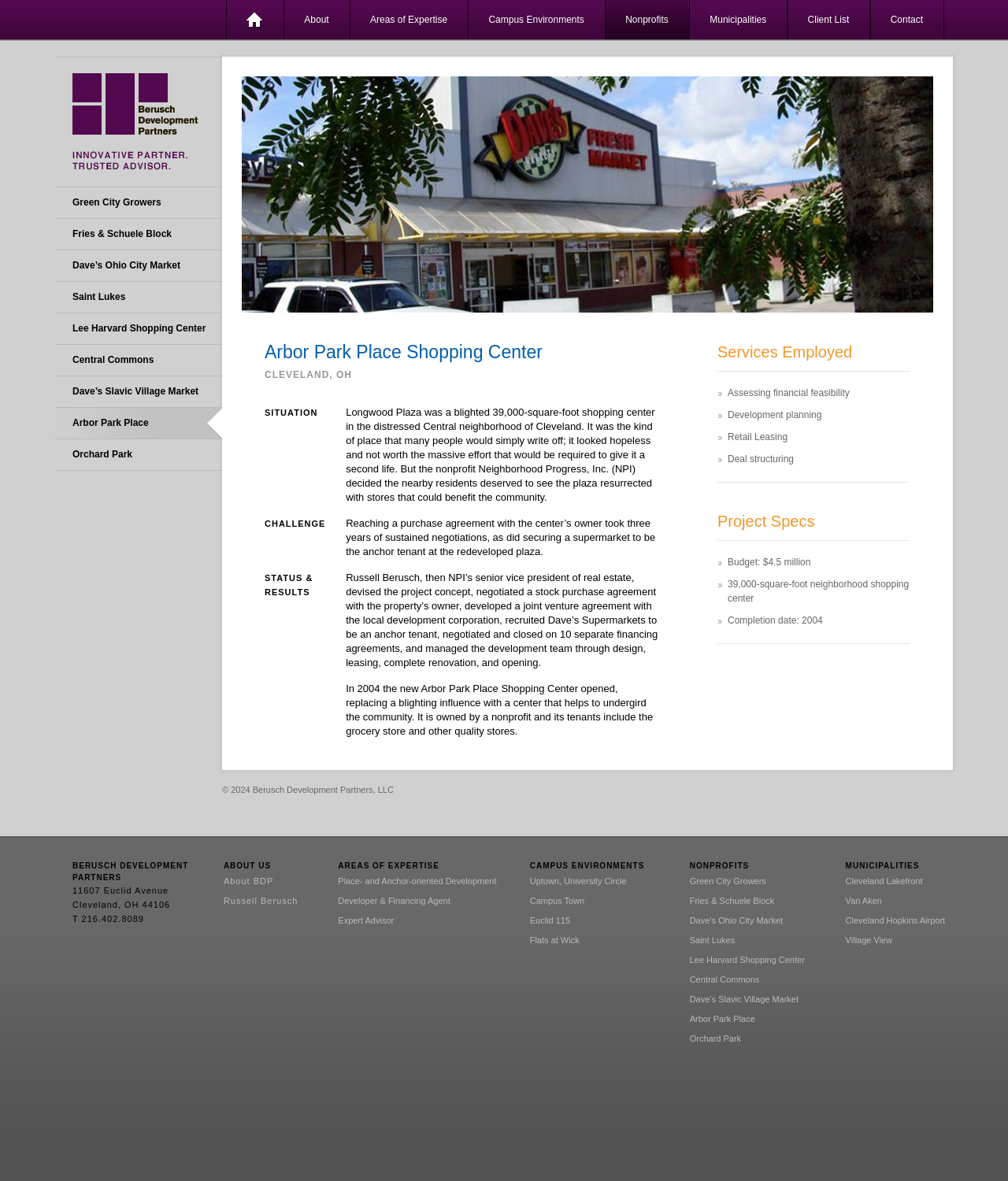Give a detailed account of the webpage's layout and content.

The webpage is about Berusch Development Partners, a company that specializes in innovative and trusted development partnerships. At the top of the page, there is a logo image with the text "Home" and a larger image that spans almost the entire width of the page.

Below the images, there are three main sections. The first section is headed "Services Employed" and lists four services: Assessing financial feasibility, Development planning, Retail Leasing, and Deal structuring. Each service is marked with a list marker and has a brief description.

The second section is headed "Project Specs" and lists three project specifications: Budget, Square footage, and Completion date. Each specification is marked with a list marker and has a brief description.

The third section is headed "Arbor Park Place Shopping Center" and provides information about a specific project. It includes a heading, a subheading "CLEVELAND, OH", and a table with three rows. The table has three columns: Situation, Challenge, and Status & Results. Each column has a brief description of the project.

On the left side of the page, there is a navigation menu with links to various pages, including "Green City Growers", "Fries & Schuele Block", and "Arbor Park Place". Below the navigation menu, there is a footer section with the company's address, phone number, and copyright information.

At the bottom of the page, there is a table with four columns: Berusch Development Partners, About Us, Areas of Expertise, and Campus Environments. Each column has links to various pages, including "About BDP", "Place- and Anchor-oriented Development", and "Uptown, University Circle".